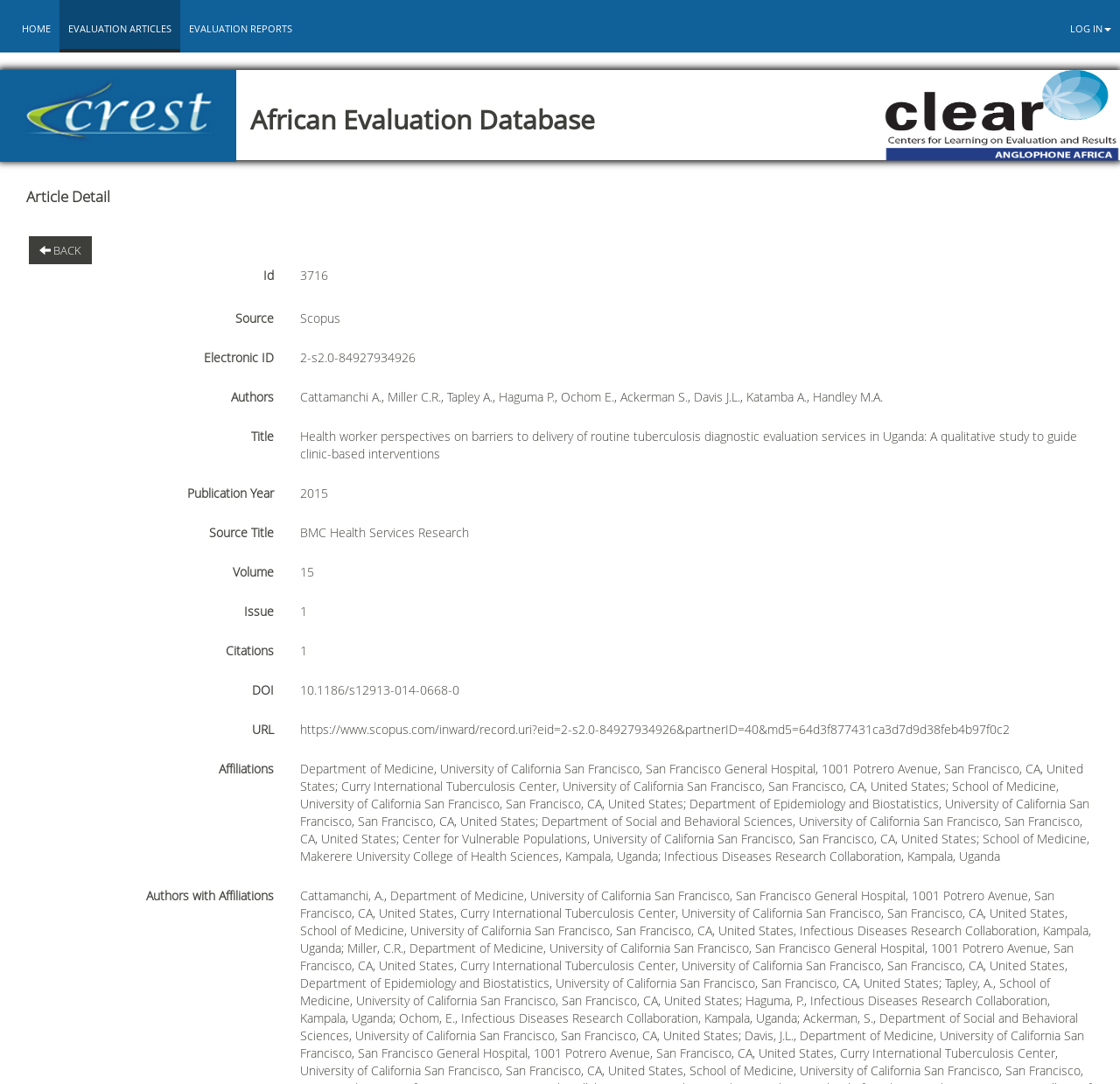What is the ID of the article?
Please answer the question with a detailed response using the information from the screenshot.

The ID of the article can be found in the 'Id' section, which is located below the 'Article Detail' heading. The value of the ID is 3716.